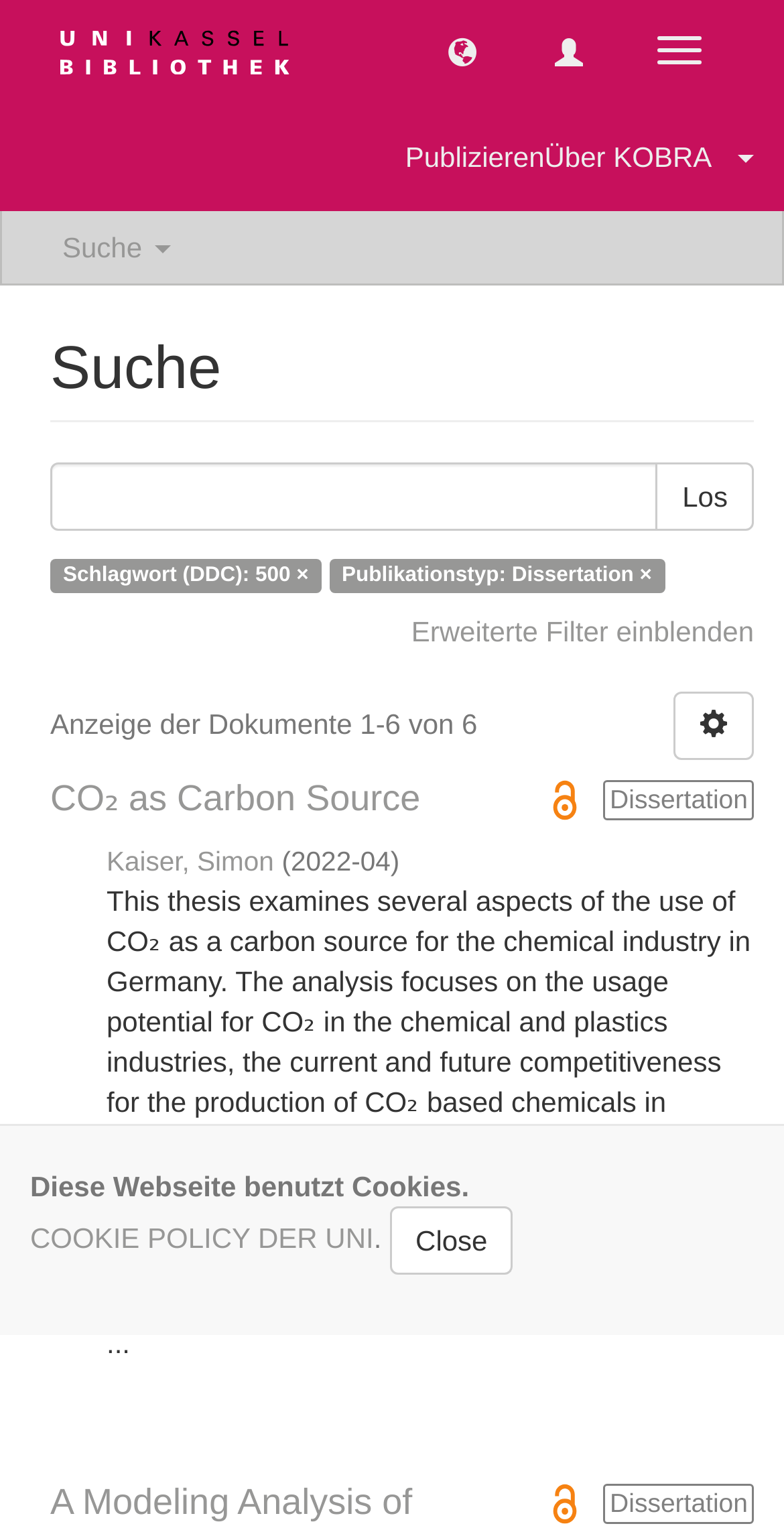What is the text on the top-left corner of the webpage?
Based on the screenshot, provide your answer in one word or phrase.

Suche